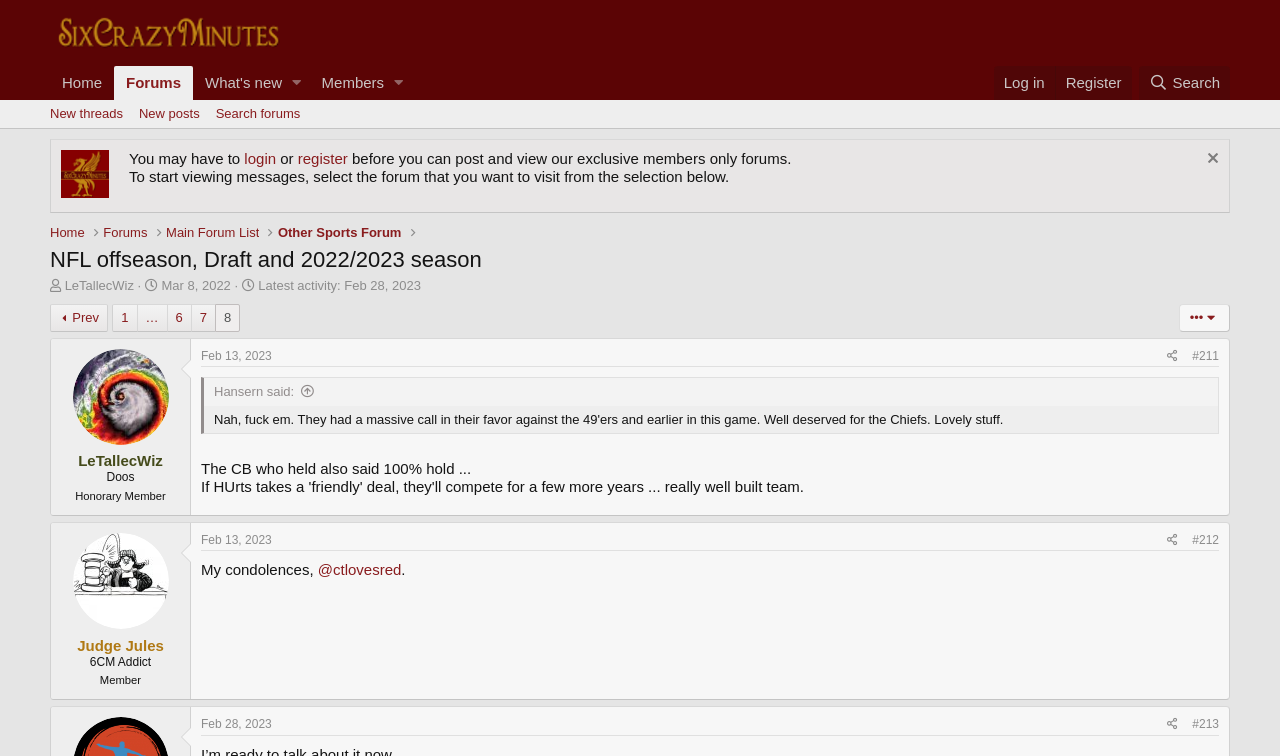Use a single word or phrase to answer the question: 
What is the topic of the current thread?

NFL offseason, Draft and 2022/2023 season